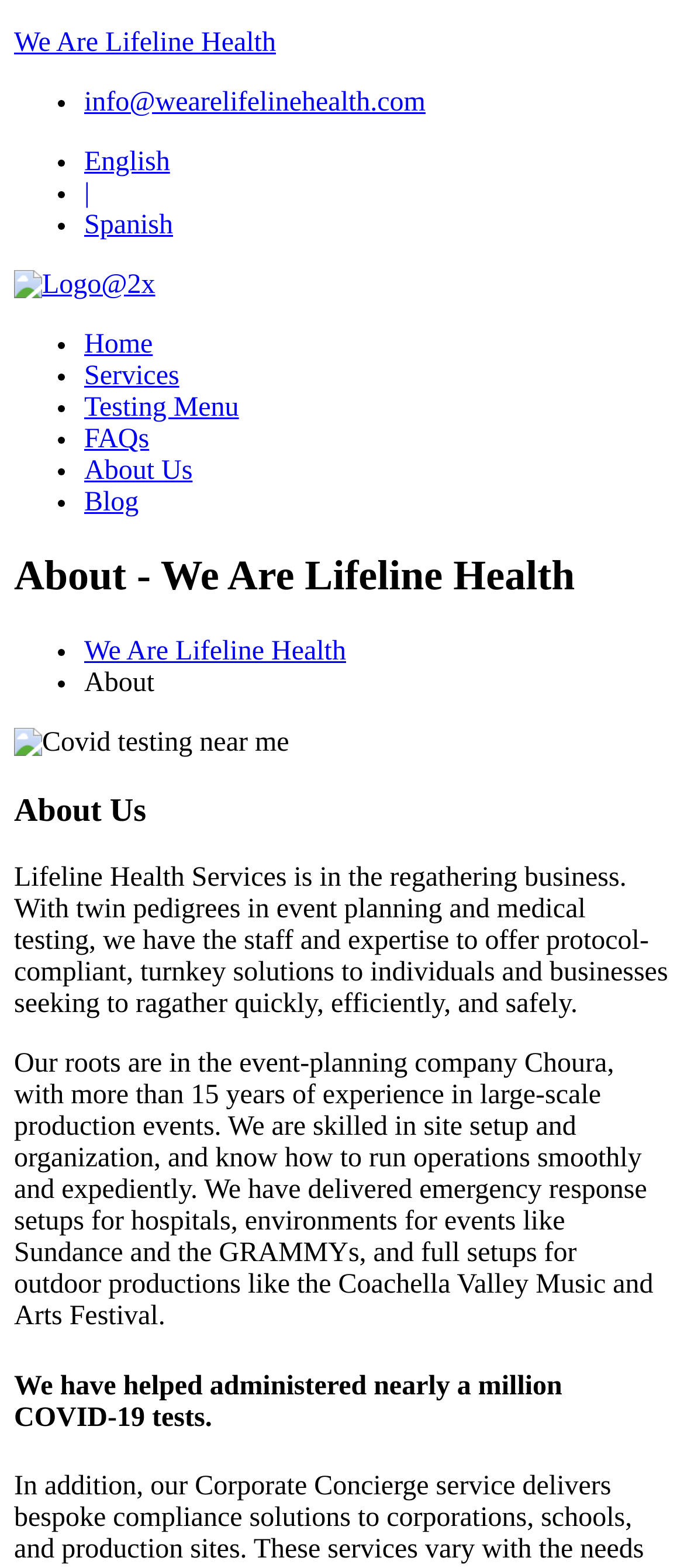Can you provide the bounding box coordinates for the element that should be clicked to implement the instruction: "Click the 'Services' link"?

[0.123, 0.23, 0.262, 0.249]